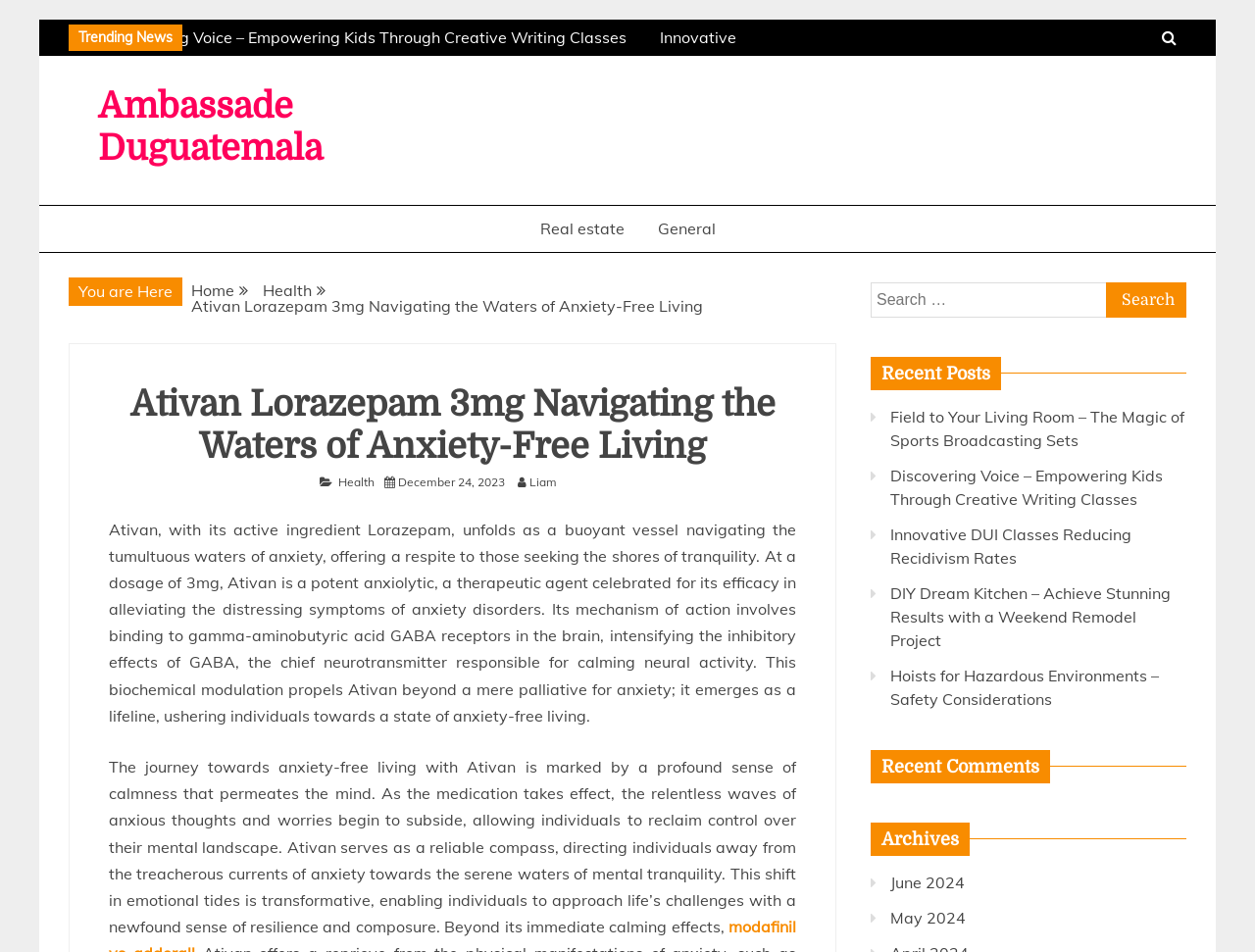Please determine the bounding box coordinates of the clickable area required to carry out the following instruction: "Send a message using the contact form". The coordinates must be four float numbers between 0 and 1, represented as [left, top, right, bottom].

None